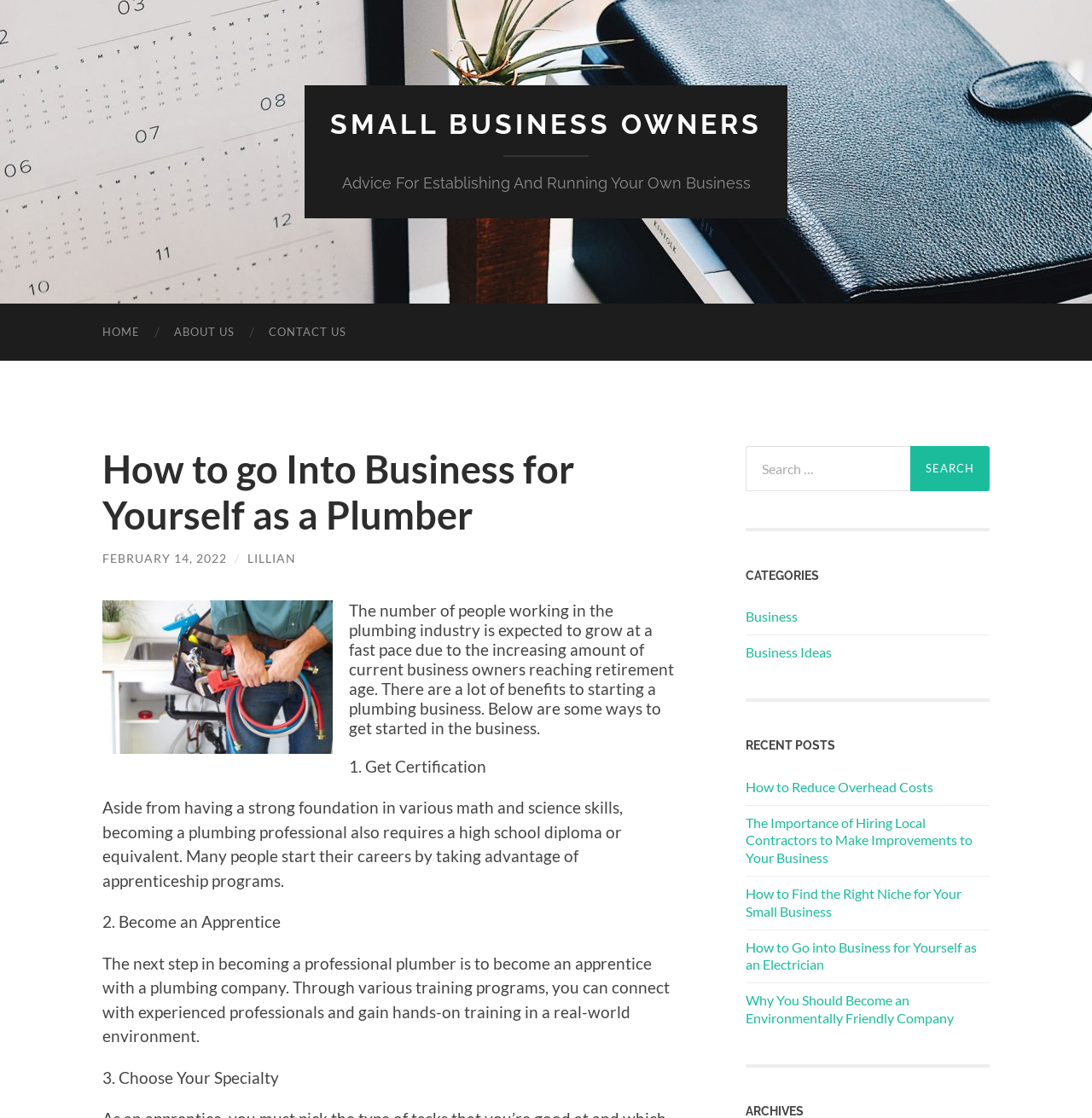What is the topic of the webpage?
Using the information from the image, provide a comprehensive answer to the question.

Based on the content of the webpage, it appears to be providing advice and guidance on how to start and run a plumbing business. The text mentions the growth of the plumbing industry and provides steps to get started, such as getting certification and becoming an apprentice.